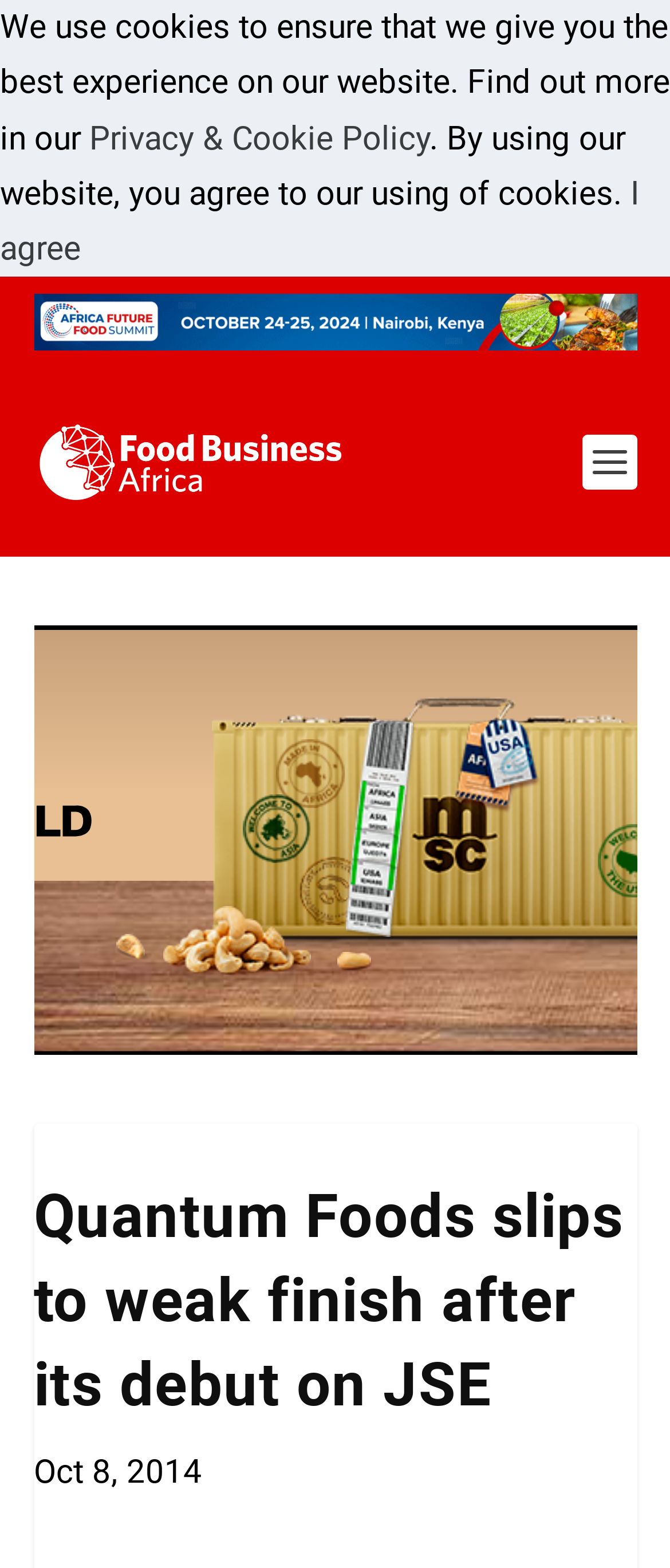Use a single word or phrase to answer the following:
What is the name of the magazine?

Food Business Africa Magazine